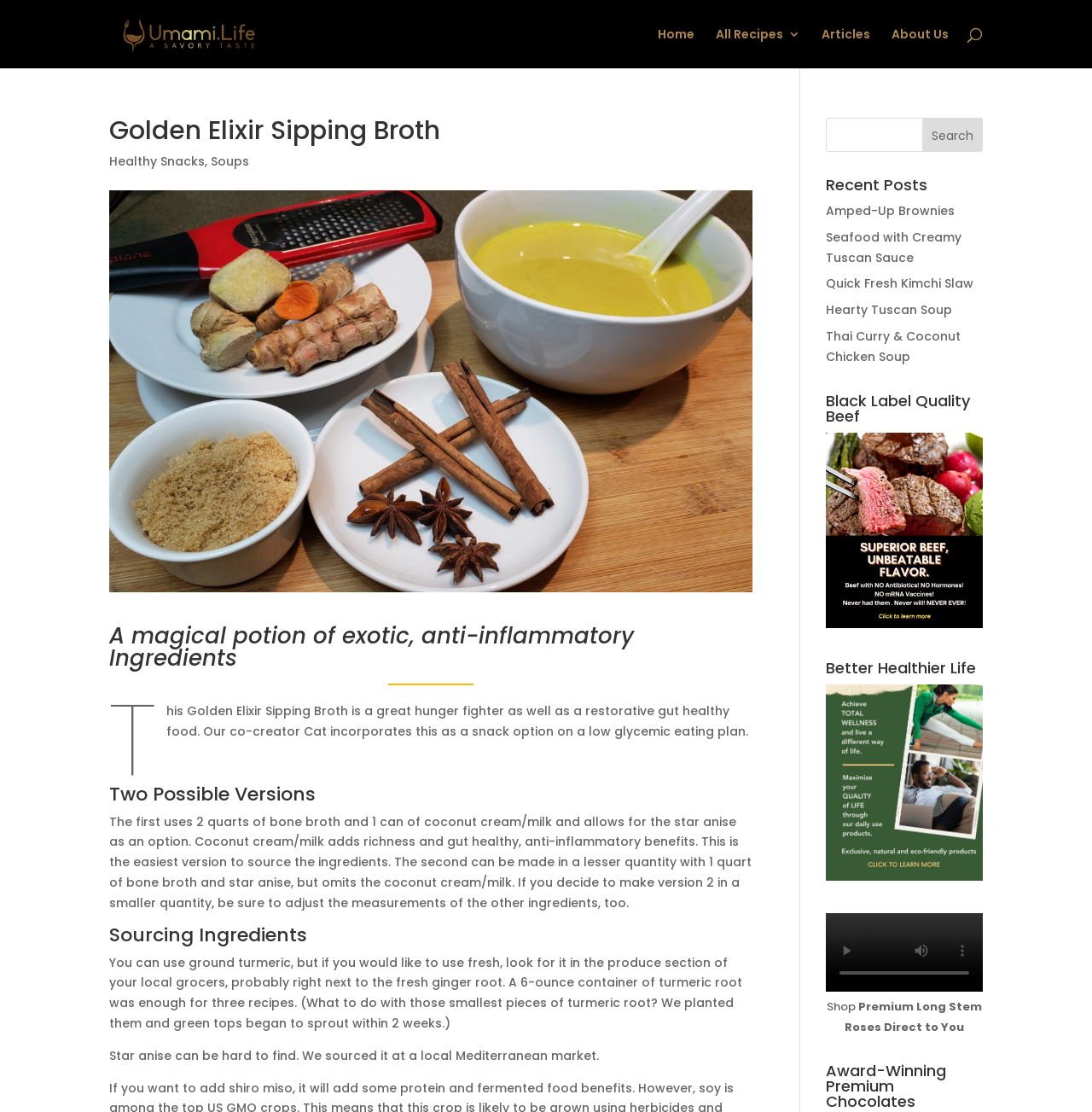Locate the bounding box coordinates of the area where you should click to accomplish the instruction: "Click the 'Shop Premium Long Stem Roses Direct to You' link".

[0.757, 0.898, 0.899, 0.931]